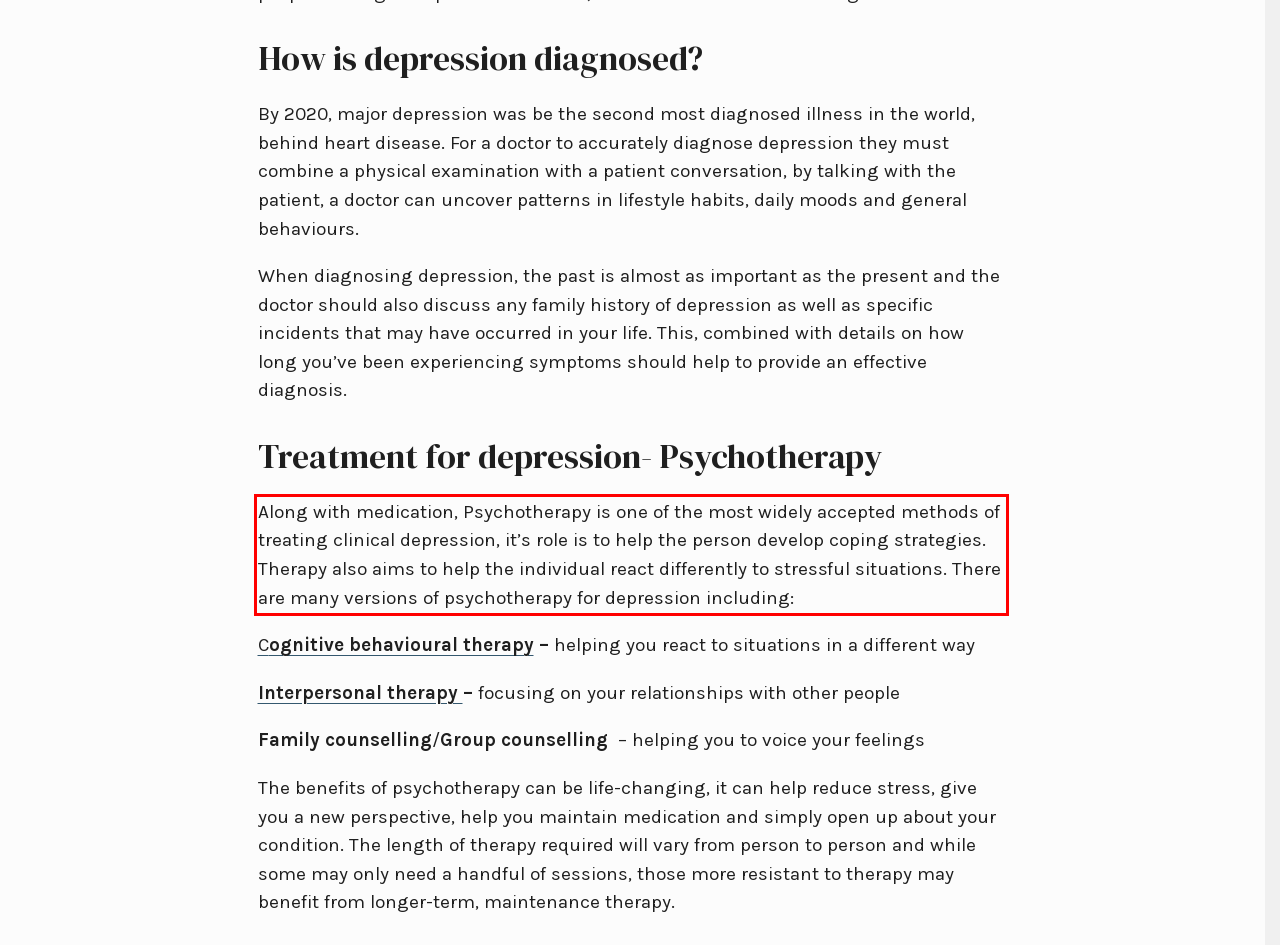Using the provided webpage screenshot, identify and read the text within the red rectangle bounding box.

Along with medication, Psychotherapy is one of the most widely accepted methods of treating clinical depression, it’s role is to help the person develop coping strategies. Therapy also aims to help the individual react differently to stressful situations. There are many versions of psychotherapy for depression including: